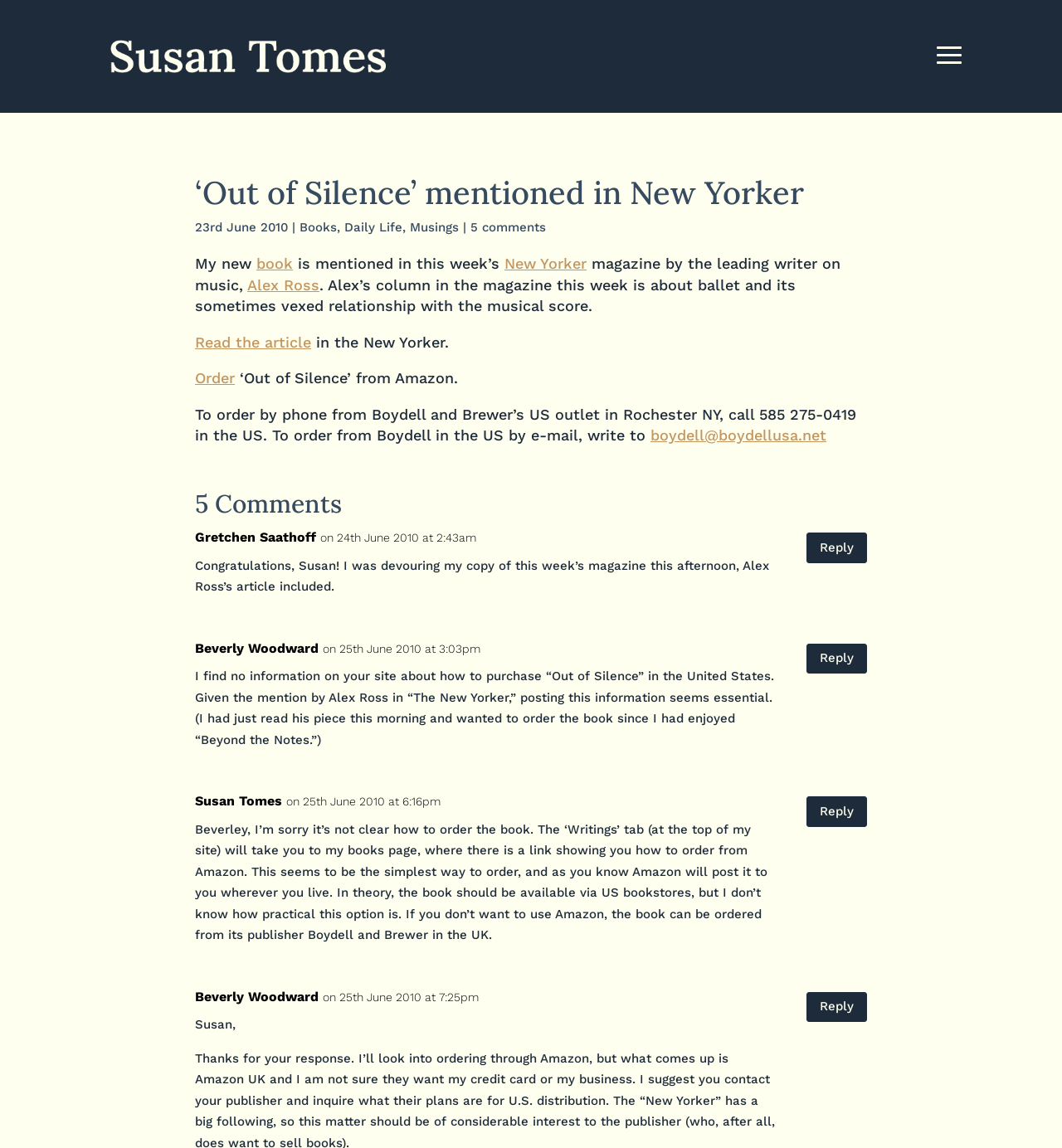Can you locate the main headline on this webpage and provide its text content?

‘Out of Silence’ mentioned in New Yorker